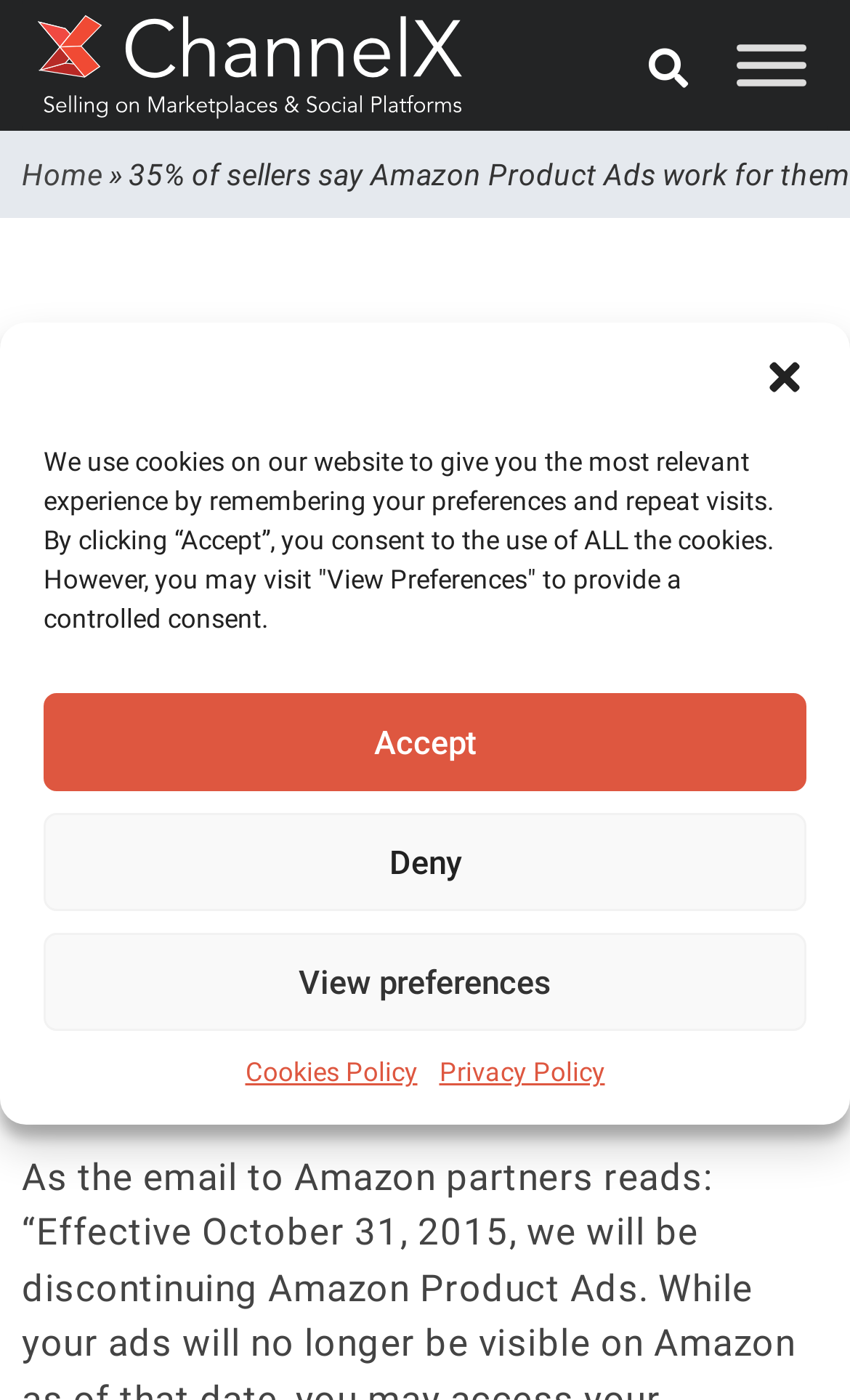Please specify the bounding box coordinates of the area that should be clicked to accomplish the following instruction: "Toggle the menu". The coordinates should consist of four float numbers between 0 and 1, i.e., [left, top, right, bottom].

[0.867, 0.032, 0.949, 0.062]